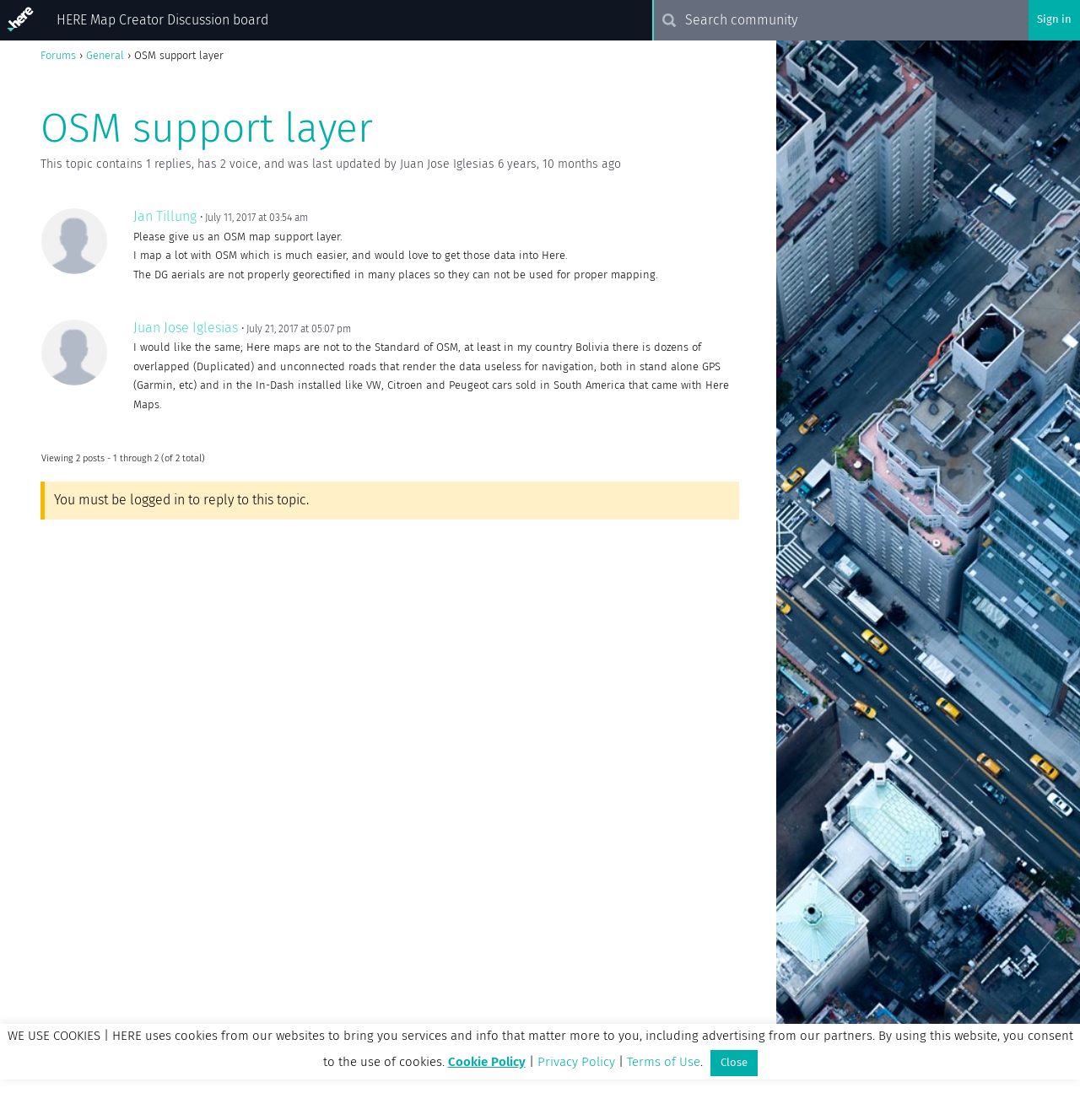How many replies are there in this topic?
Please provide a comprehensive answer to the question based on the webpage screenshot.

Based on the webpage, I can see that there is only one reply to this topic, which is from 'Juan Jose Iglesias'.